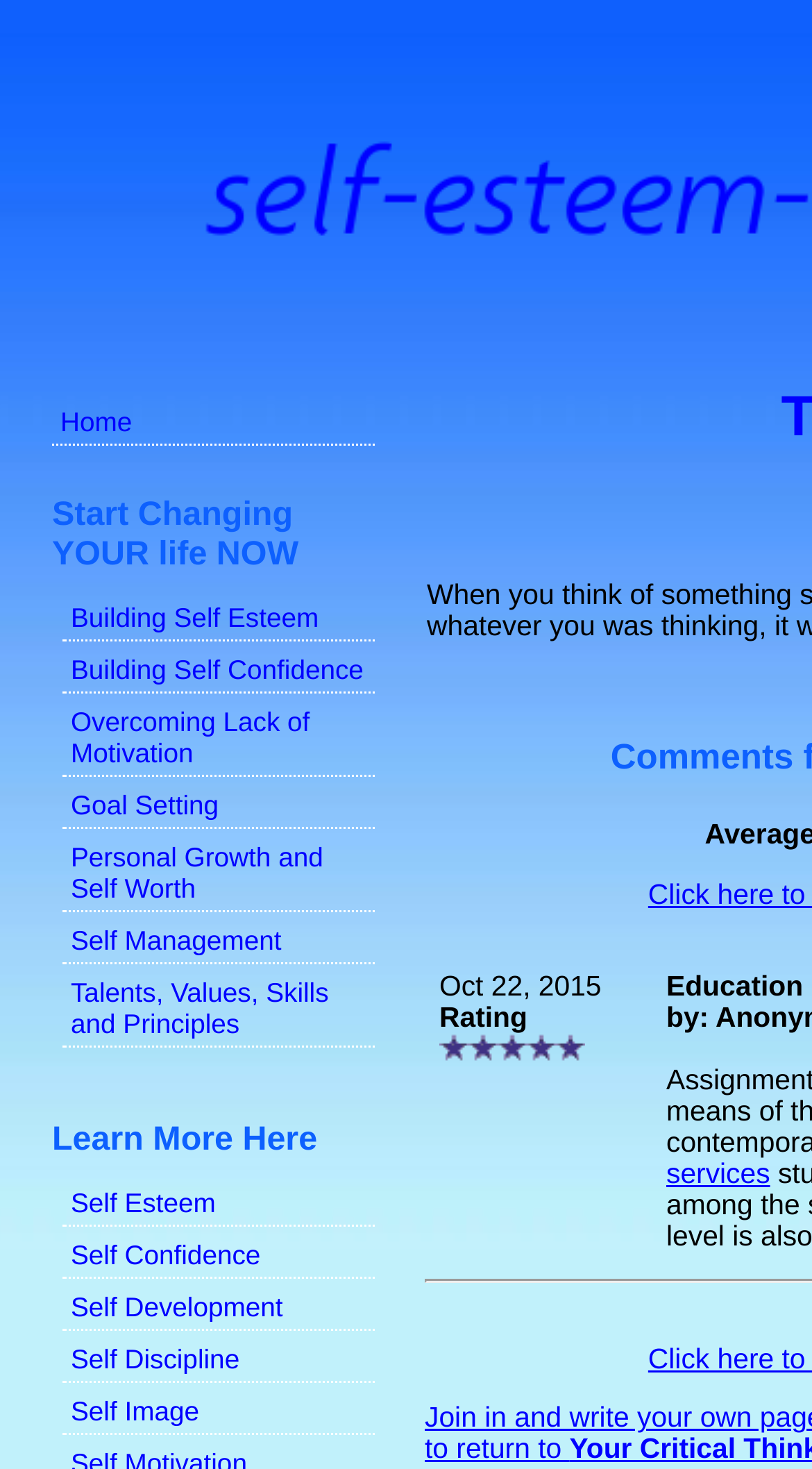Can you find the bounding box coordinates for the element that needs to be clicked to execute this instruction: "Click on the 'Home' link"? The coordinates should be given as four float numbers between 0 and 1, i.e., [left, top, right, bottom].

[0.064, 0.272, 0.462, 0.303]